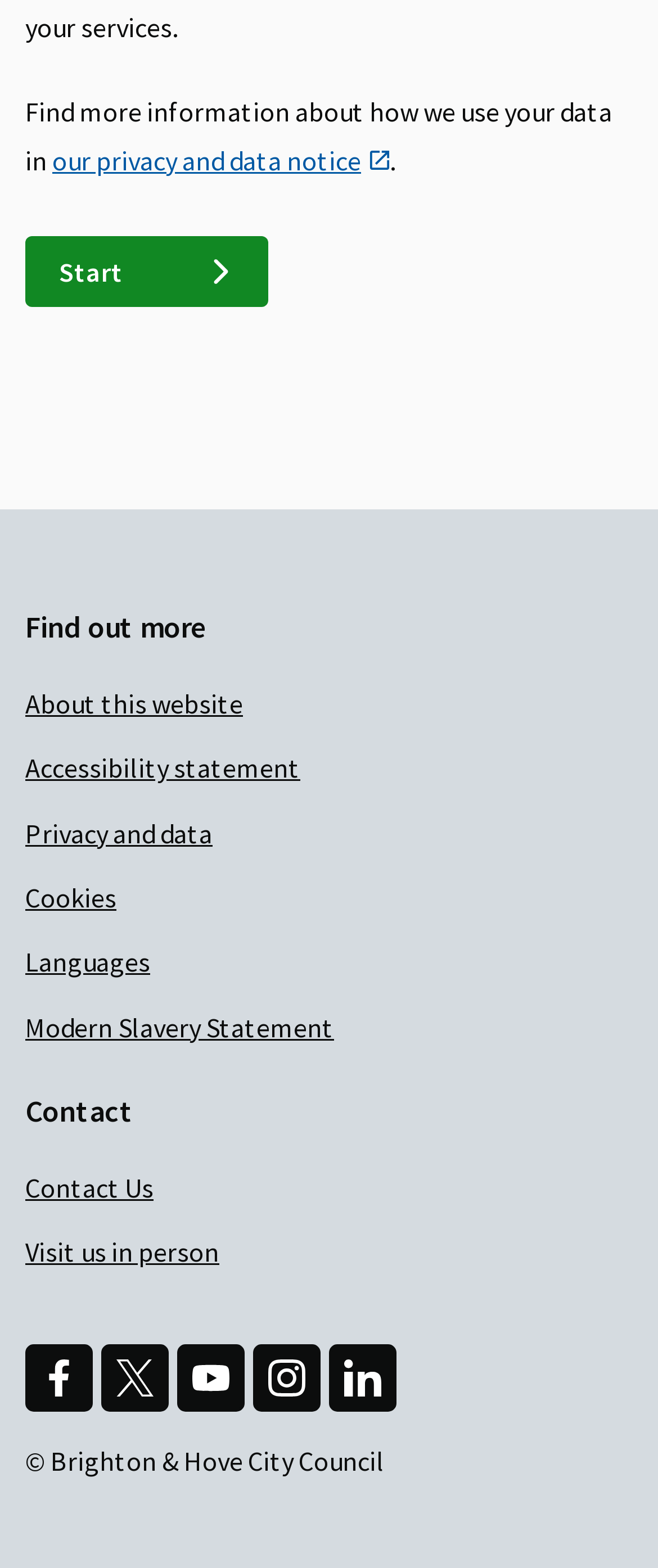What is the first link in the 'Contact' section?
From the image, respond with a single word or phrase.

Contact Us